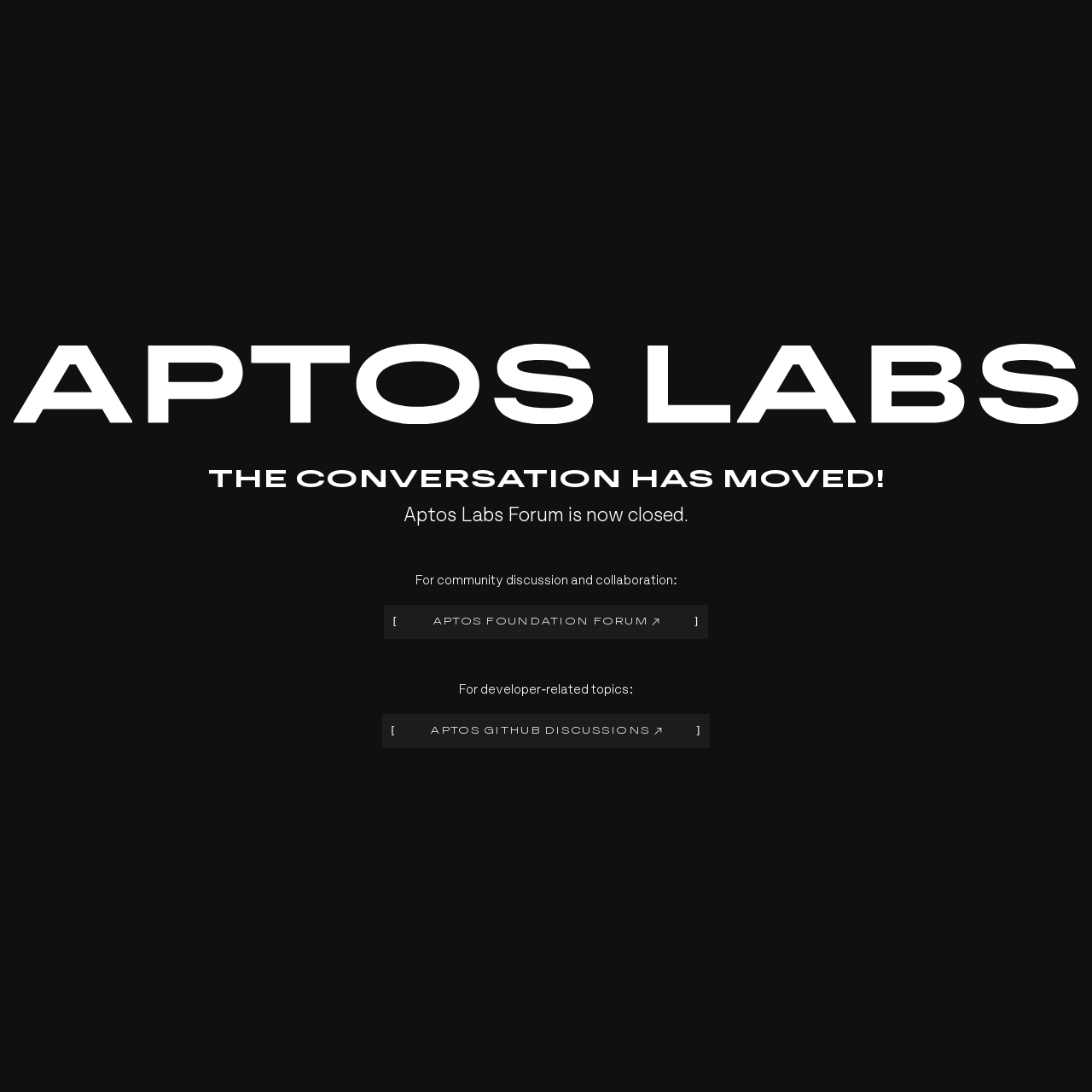Where can users go for community discussion and collaboration?
Refer to the image and give a detailed response to the question.

The link 'APTOS FOUNDATION FORUM' is located at the coordinates [0.352, 0.554, 0.648, 0.585] and is preceded by the text 'For community discussion and collaboration:' which suggests that users can go to the Aptos Foundation Forum for community discussion and collaboration.